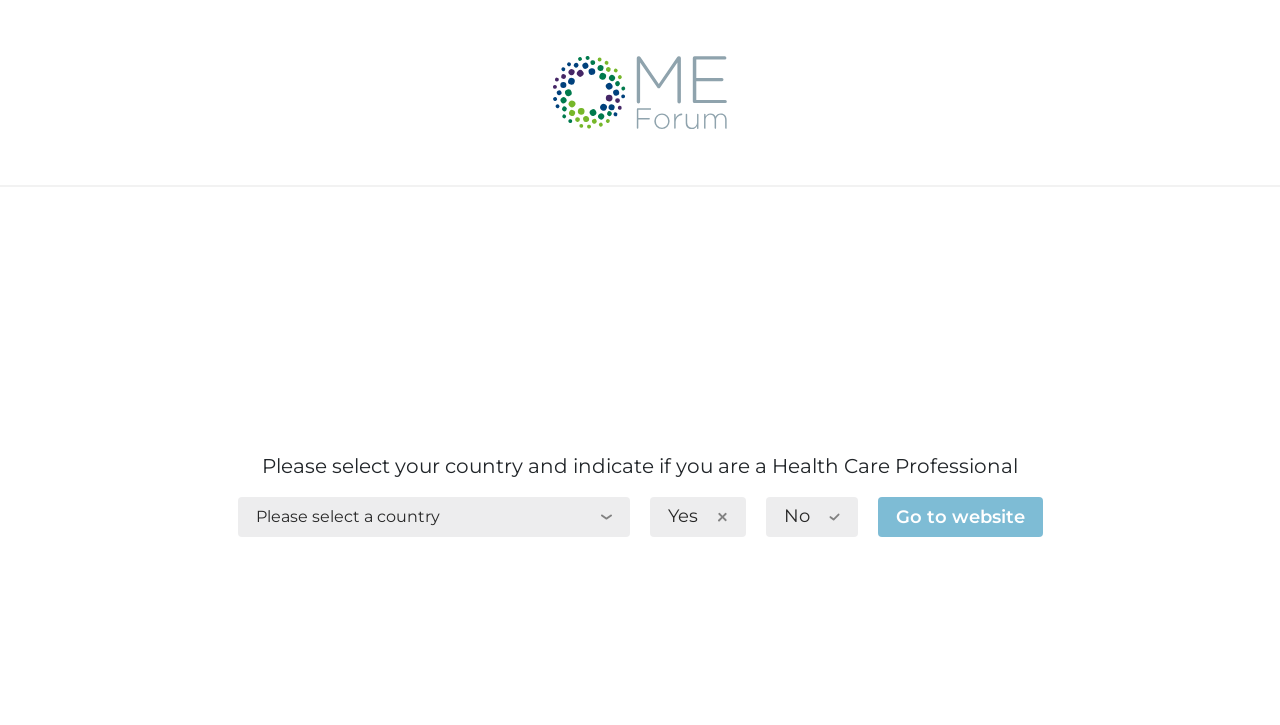What is the current state of the 'Go to website' button?
Please use the visual content to give a single word or phrase answer.

Disabled